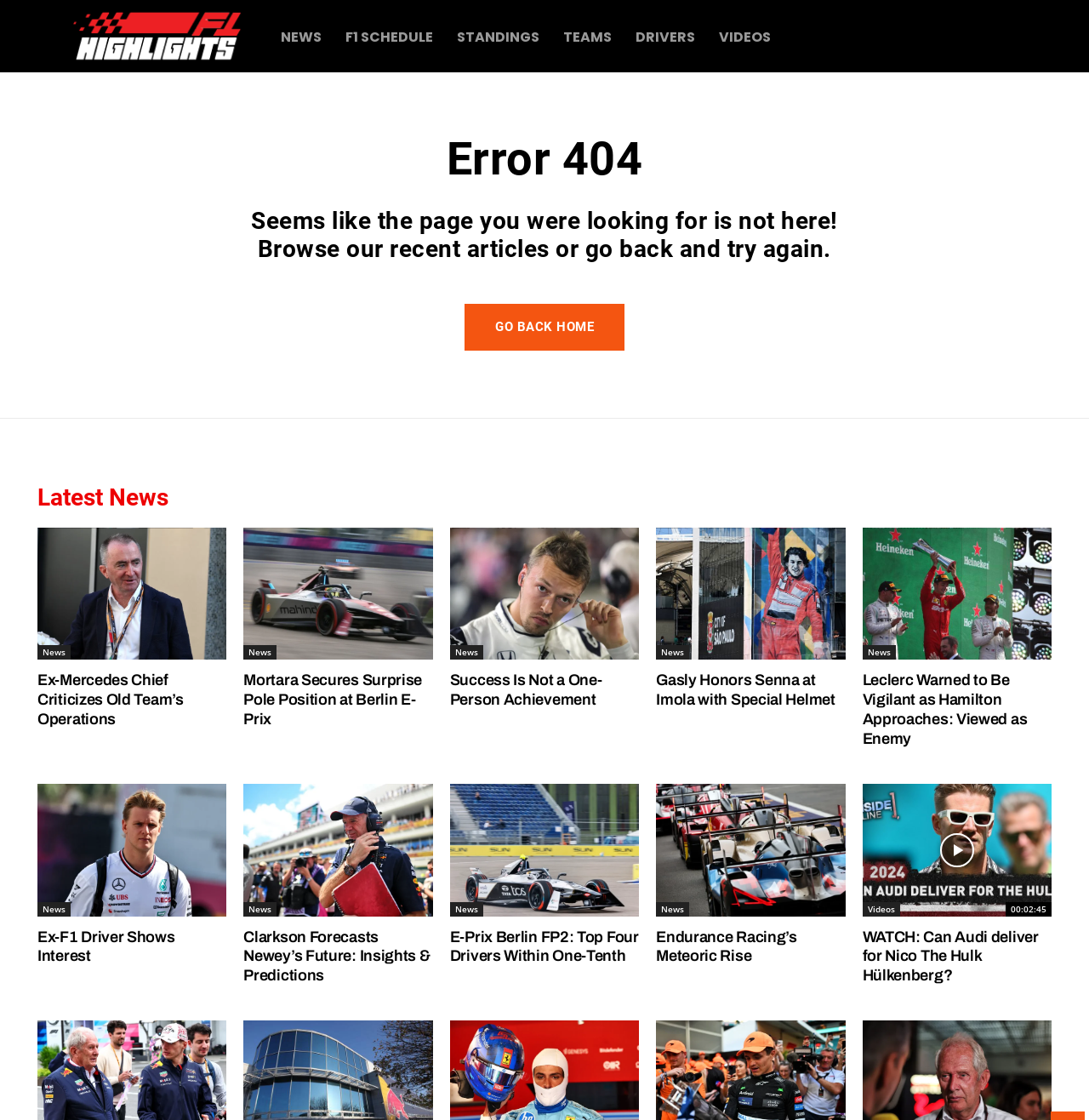How many news links are on this page?
Refer to the screenshot and answer in one word or phrase.

8